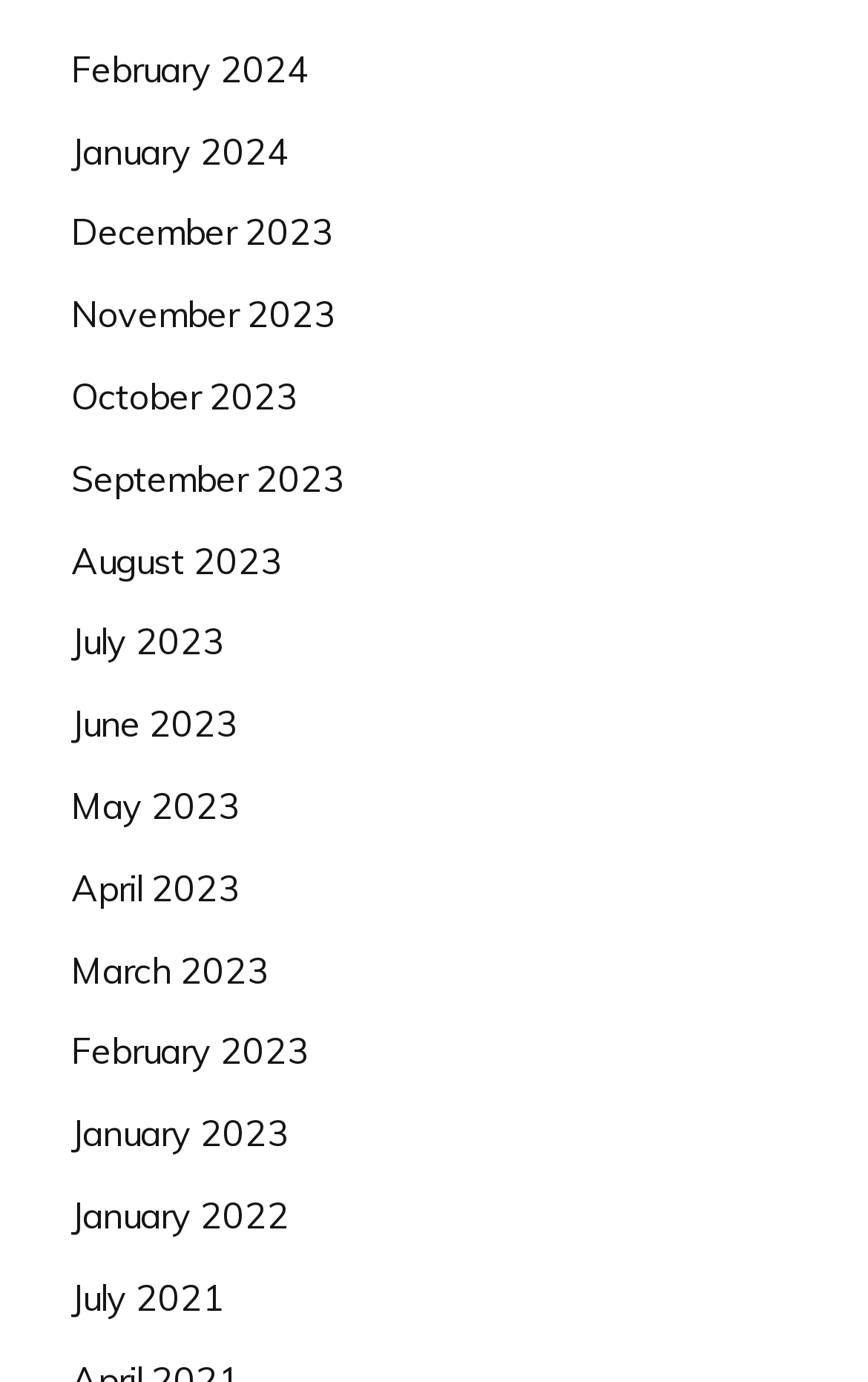Based on the image, please elaborate on the answer to the following question:
What is the earliest month listed?

I examined the links on the webpage and found that the bottommost link is 'July 2021', which suggests it is the earliest month listed.